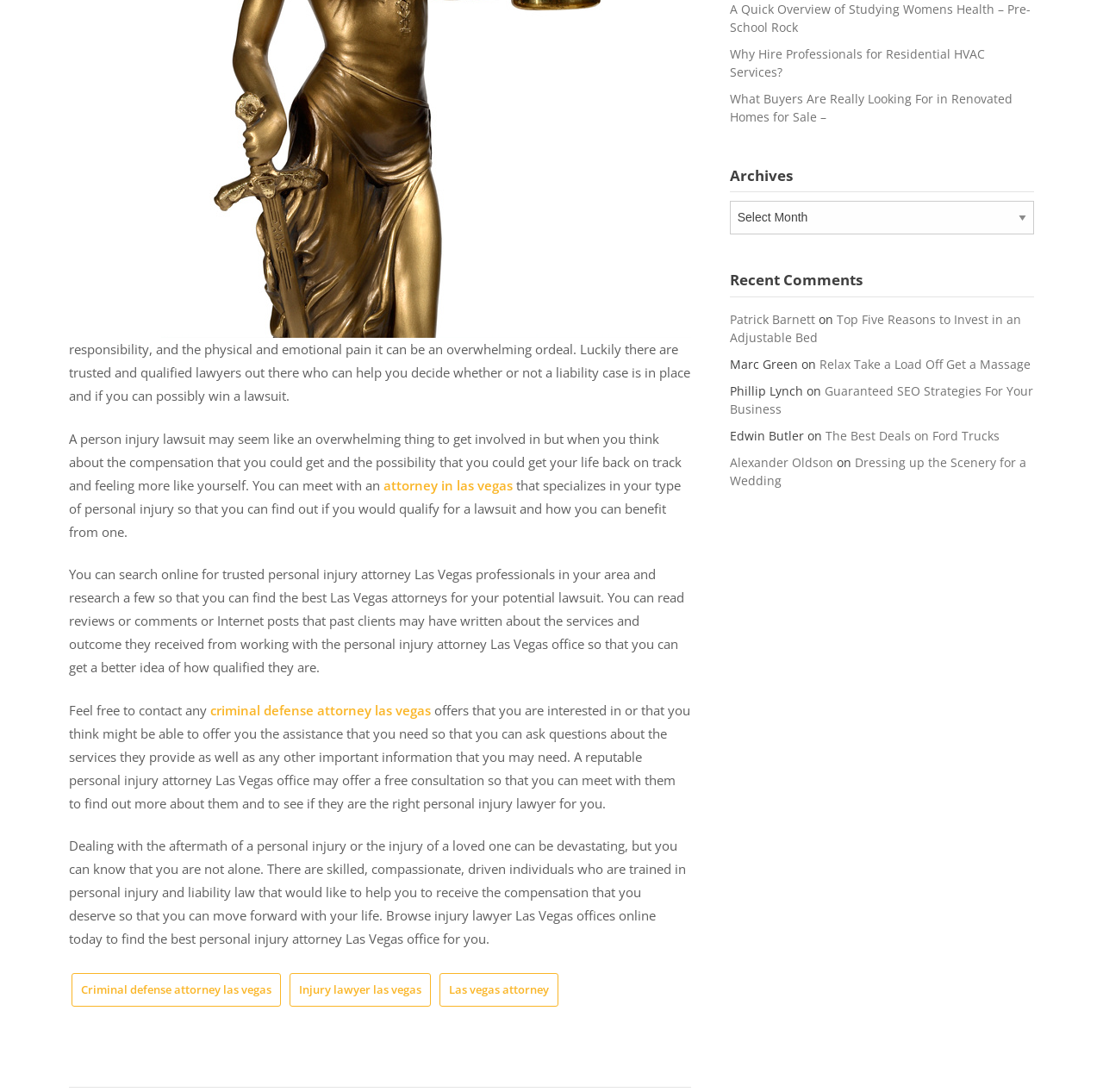Predict the bounding box for the UI component with the following description: "criminal defense attorney las vegas".

[0.191, 0.642, 0.391, 0.658]